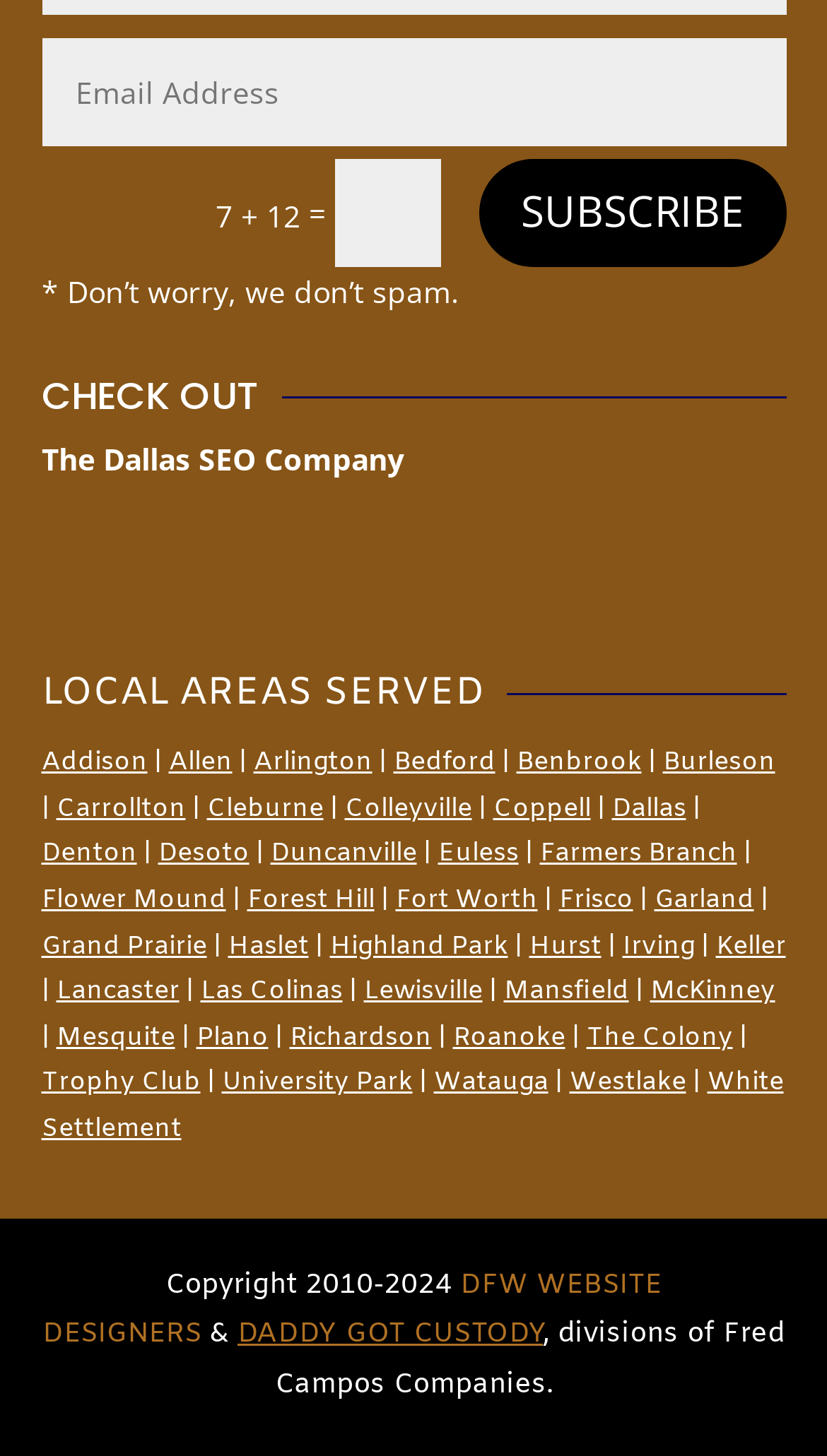Please determine the bounding box coordinates of the element's region to click in order to carry out the following instruction: "Subscribe". The coordinates should be four float numbers between 0 and 1, i.e., [left, top, right, bottom].

[0.578, 0.109, 0.95, 0.183]